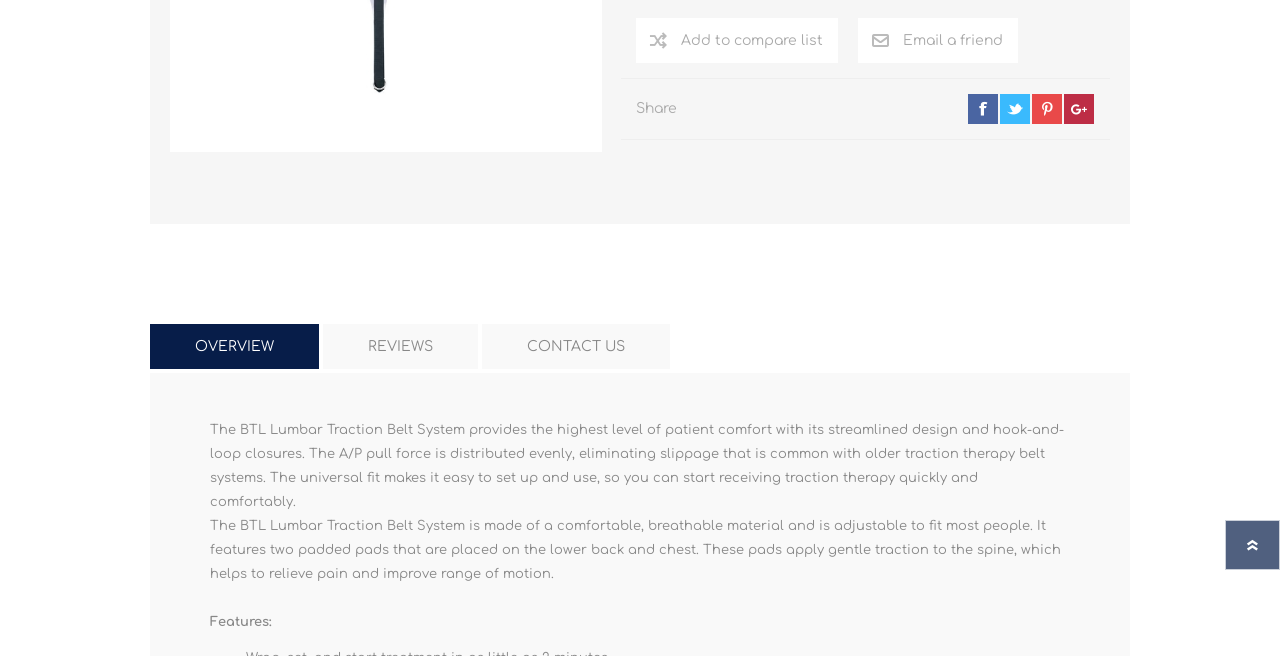Find the coordinates for the bounding box of the element with this description: "Traction Unit Specials".

[0.241, 0.134, 0.49, 0.188]